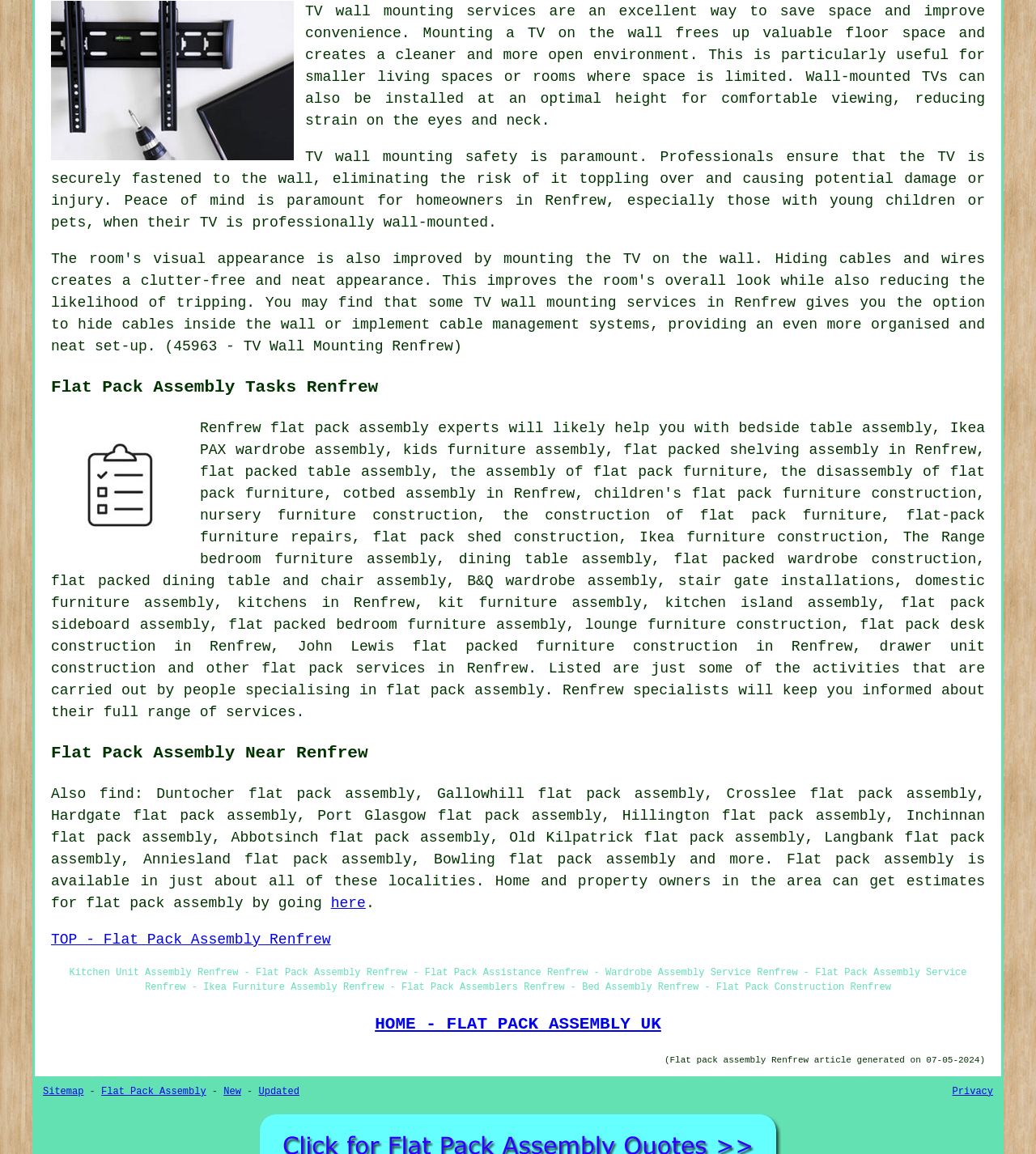Please indicate the bounding box coordinates of the element's region to be clicked to achieve the instruction: "Get estimates for flat pack assembly". Provide the coordinates as four float numbers between 0 and 1, i.e., [left, top, right, bottom].

[0.319, 0.775, 0.353, 0.789]